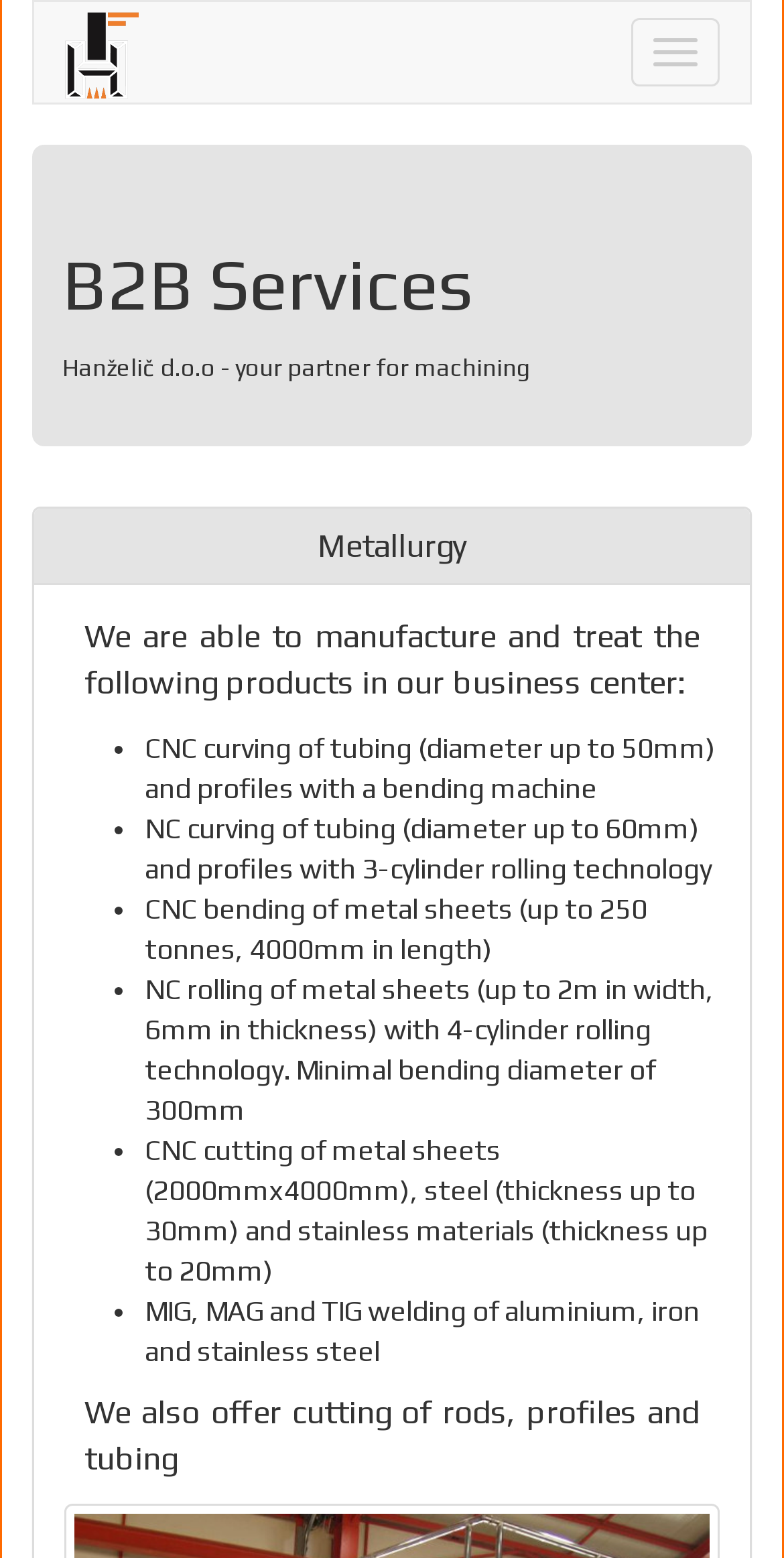Given the description of the UI element: "Toggle navigation", predict the bounding box coordinates in the form of [left, top, right, bottom], with each value being a float between 0 and 1.

[0.805, 0.012, 0.918, 0.055]